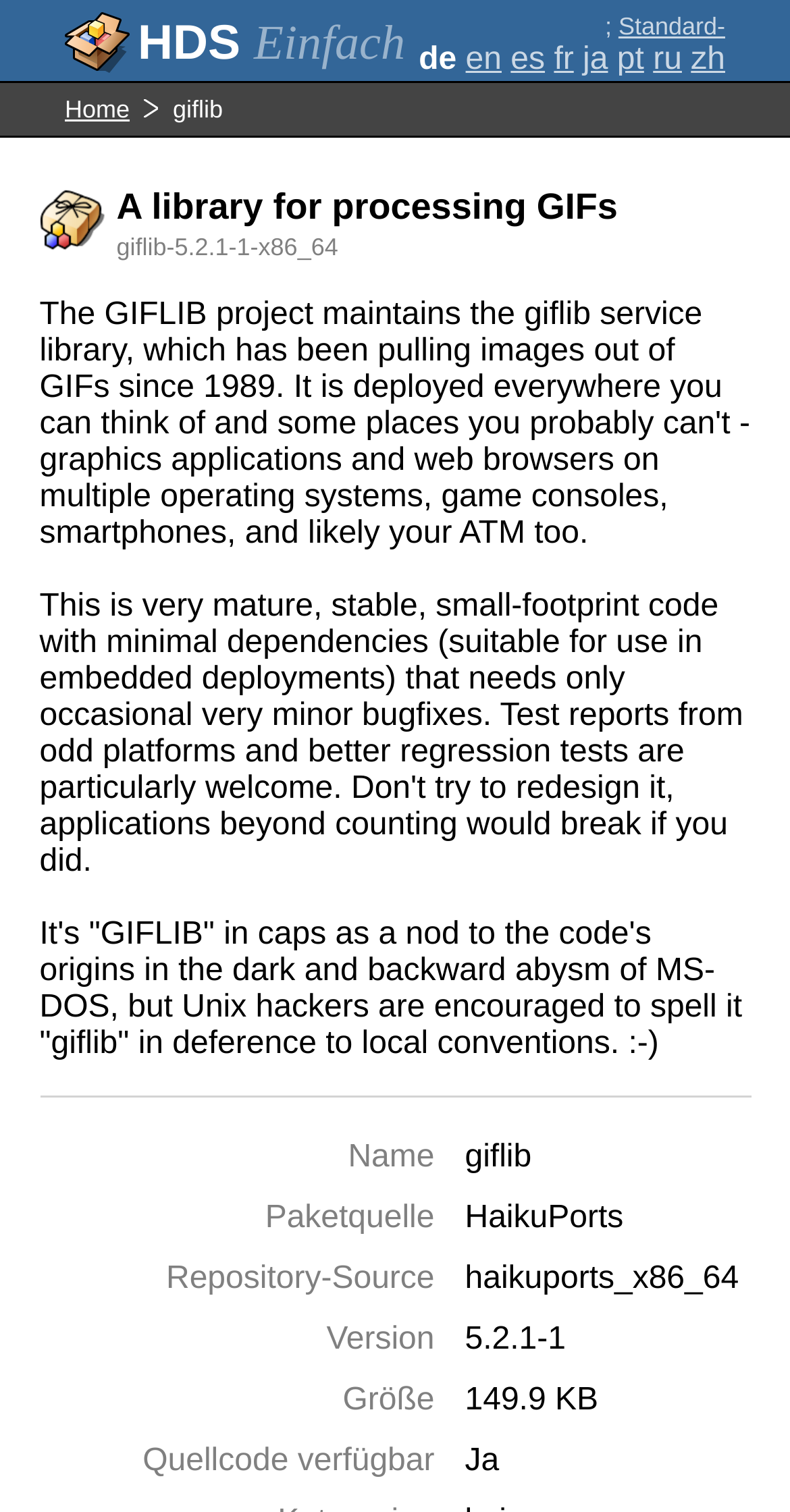Please determine the bounding box coordinates of the element to click in order to execute the following instruction: "Switch to English". The coordinates should be four float numbers between 0 and 1, specified as [left, top, right, bottom].

[0.589, 0.028, 0.635, 0.051]